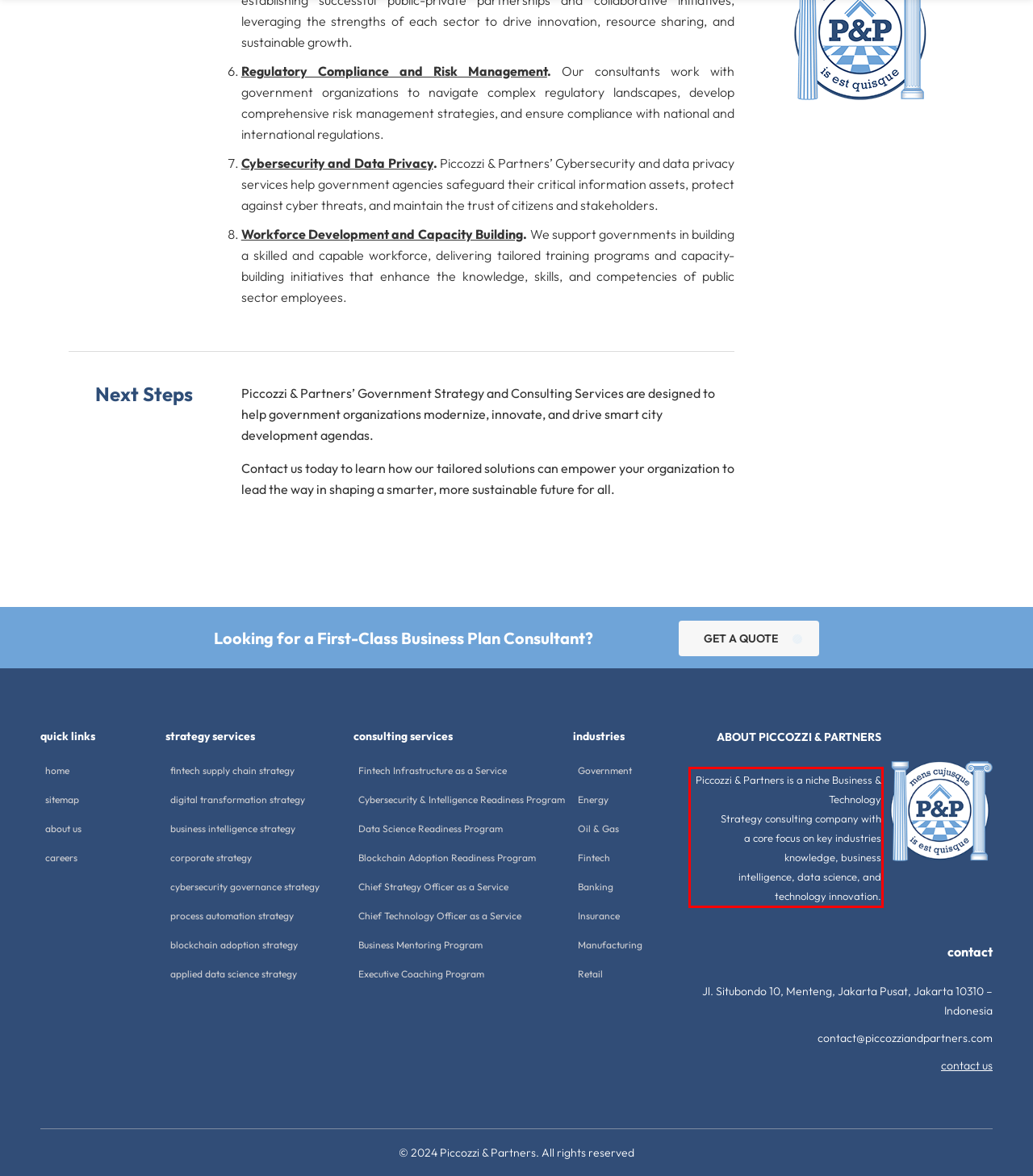Please recognize and transcribe the text located inside the red bounding box in the webpage image.

Piccozzi & Partners is a niche Business & Technology Strategy consulting company with a core focus on key industries knowledge, business intelligence, data science, and technology innovation.